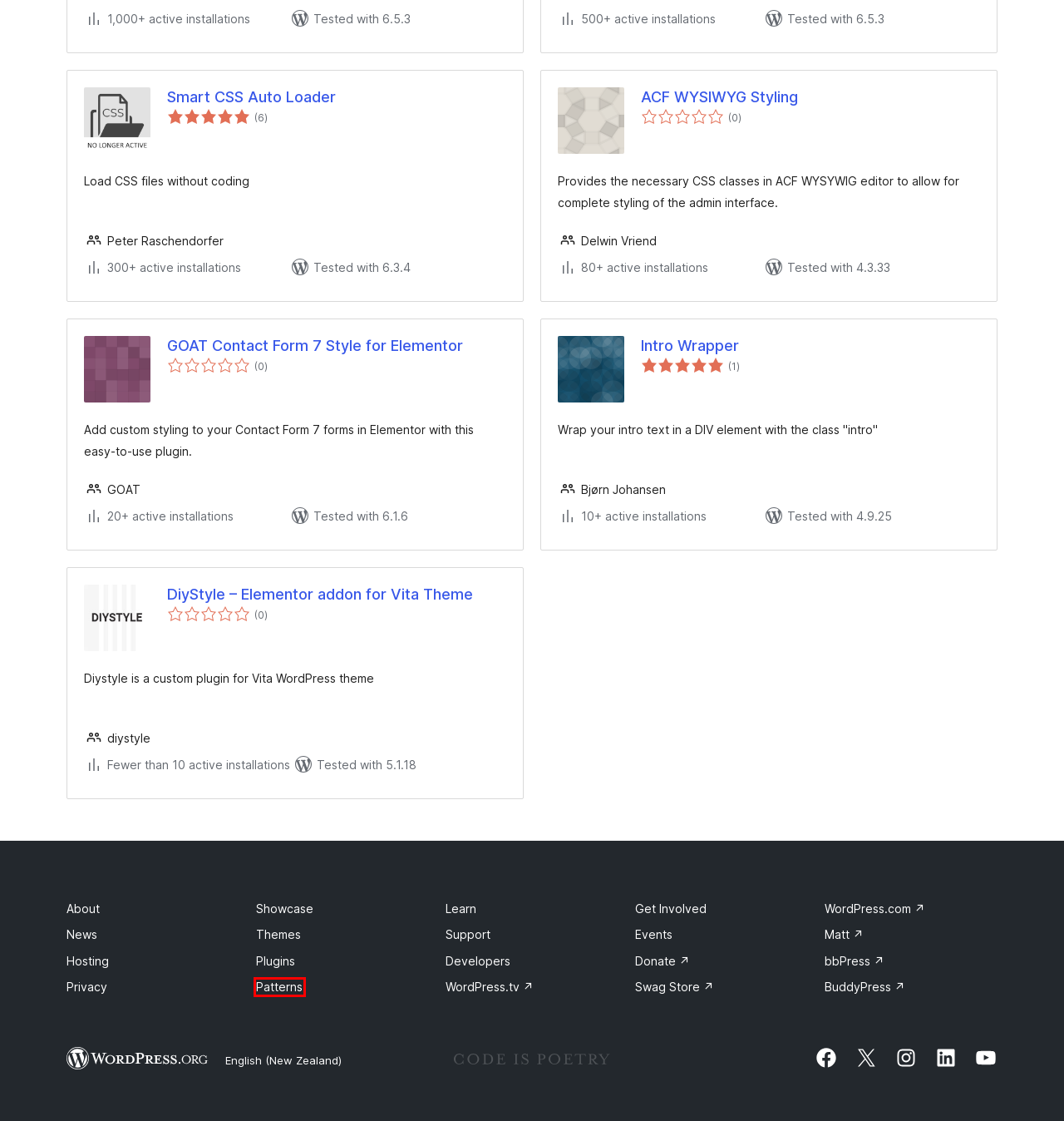You have a screenshot of a webpage where a red bounding box highlights a specific UI element. Identify the description that best matches the resulting webpage after the highlighted element is clicked. The choices are:
A. WordPress Developer Resources | Official WordPress Developer Resources | Developer.WordPress.org
B. Get Involved – WordPress.org
C. Donate – WordPress Foundation
D. DiyStyle – Elementor addon for Vita Theme – WordPress plugin | WordPress.org English (New Zealand)
E. Intro Wrapper – WordPress plugin | WordPress.org English (New Zealand)
F. GOAT Contact Form 7 Style for Elementor – WordPress plugin | WordPress.org English (New Zealand)
G. Blog Tool, Publishing Platform, and CMS | WordPress.org English (New Zealand)
H. Block Pattern Directory – WordPress.org English (New Zealand)

H